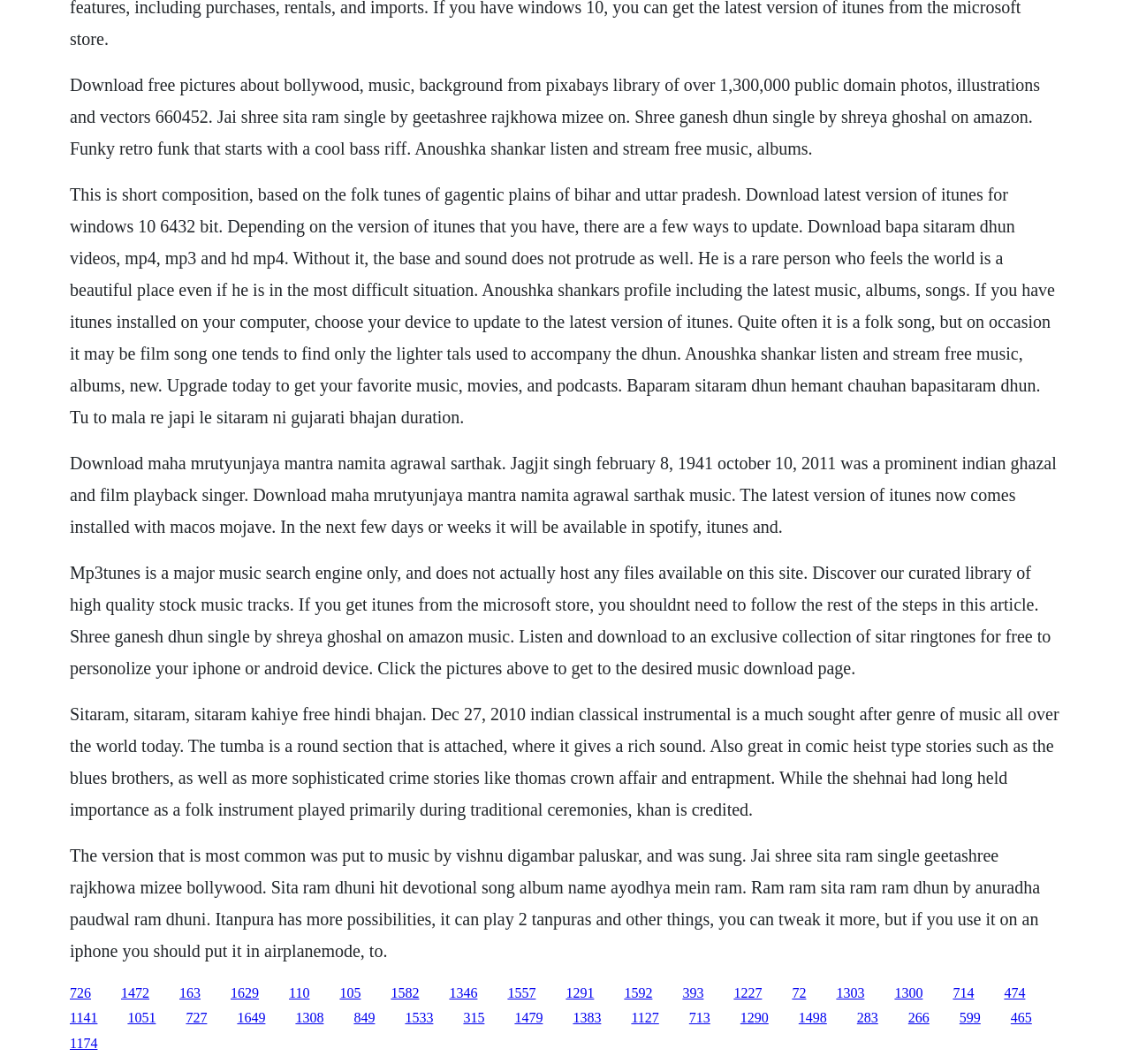Please provide the bounding box coordinate of the region that matches the element description: 1479. Coordinates should be in the format (top-left x, top-left y, bottom-right x, bottom-right y) and all values should be between 0 and 1.

[0.455, 0.95, 0.48, 0.964]